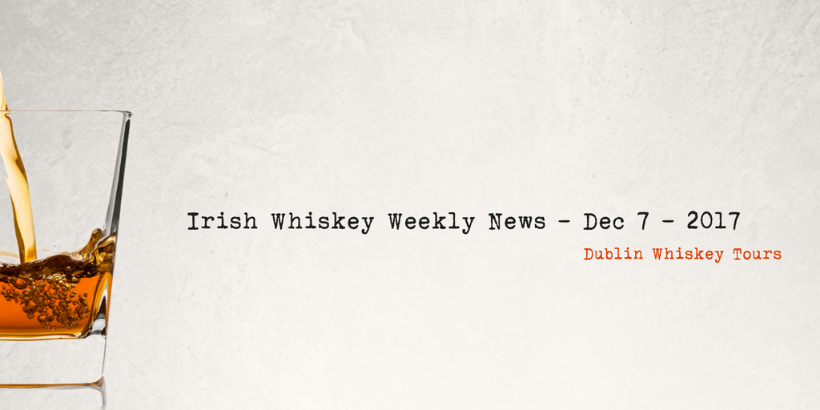Provide a one-word or short-phrase response to the question:
What is the date of the Irish Whiskey Weekly News?

Dec 7, 2017